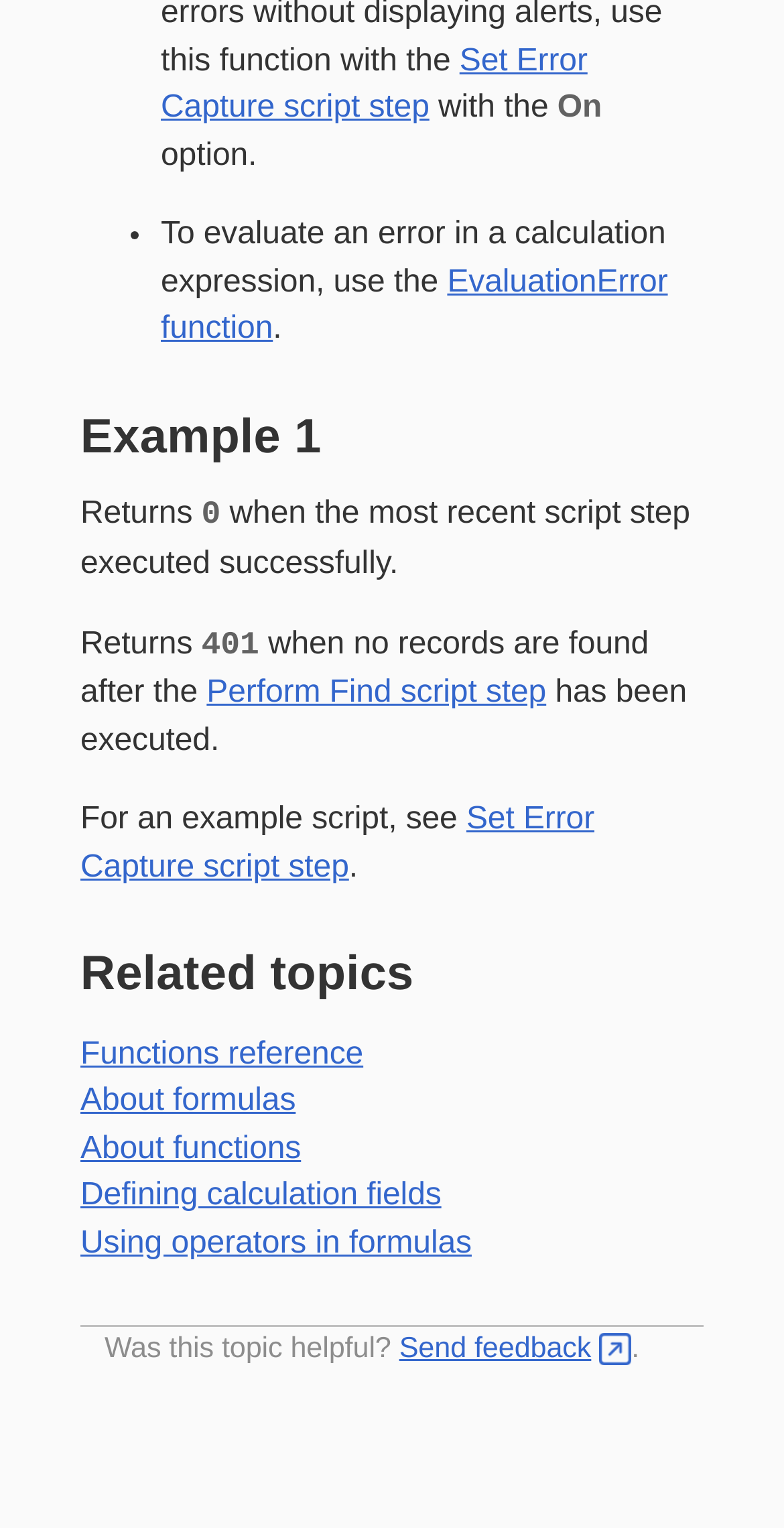Can you identify the bounding box coordinates of the clickable region needed to carry out this instruction: 'Send feedback'? The coordinates should be four float numbers within the range of 0 to 1, stated as [left, top, right, bottom].

[0.509, 0.872, 0.805, 0.893]